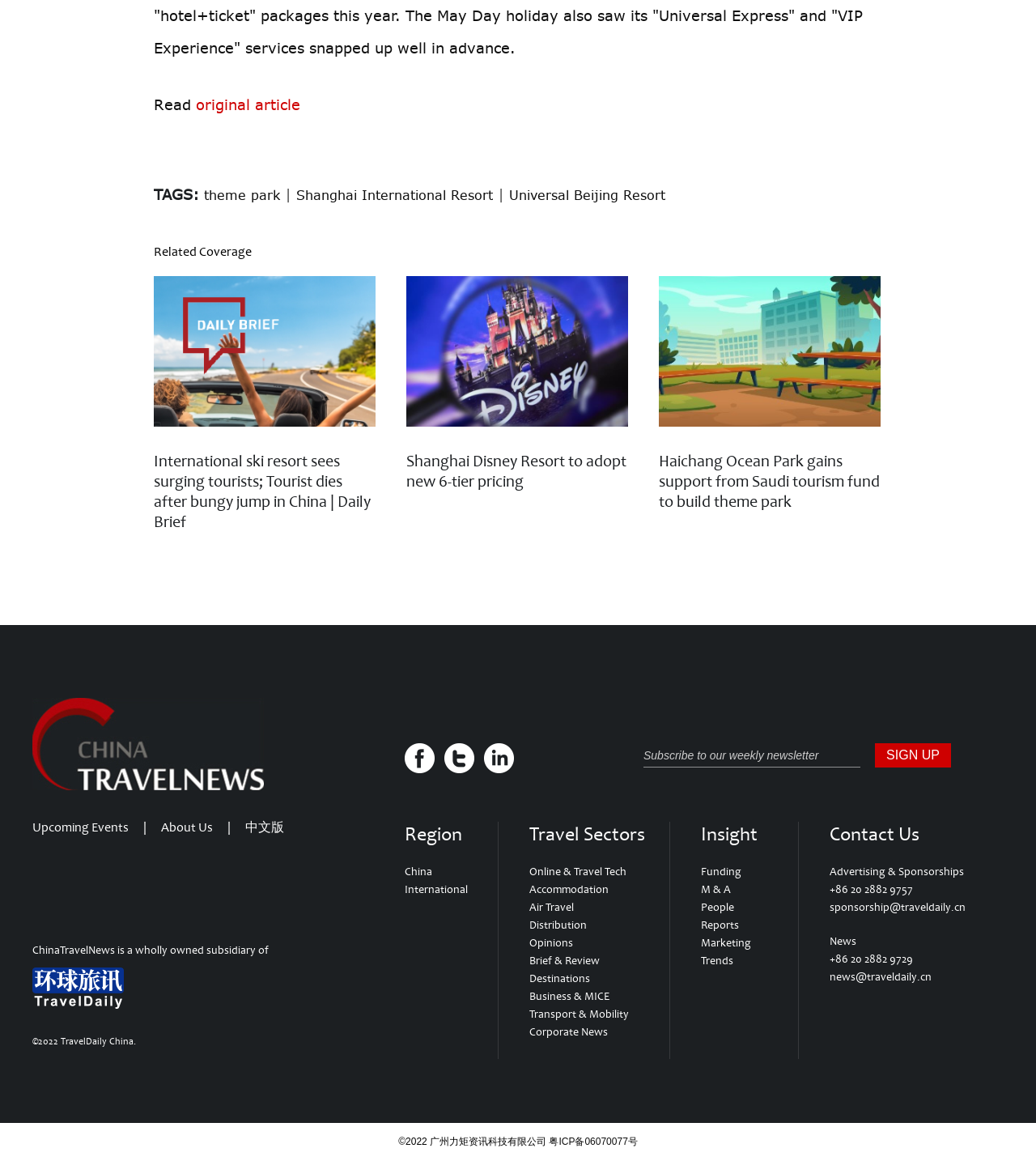What is the purpose of the textbox at the bottom of the webpage?
Using the details shown in the screenshot, provide a comprehensive answer to the question.

The textbox at the bottom of the webpage has a label 'Subscribe to our weekly newsletter' and a button 'SIGN UP'. This suggests that the purpose of the textbox is to allow users to subscribe to a weekly newsletter.